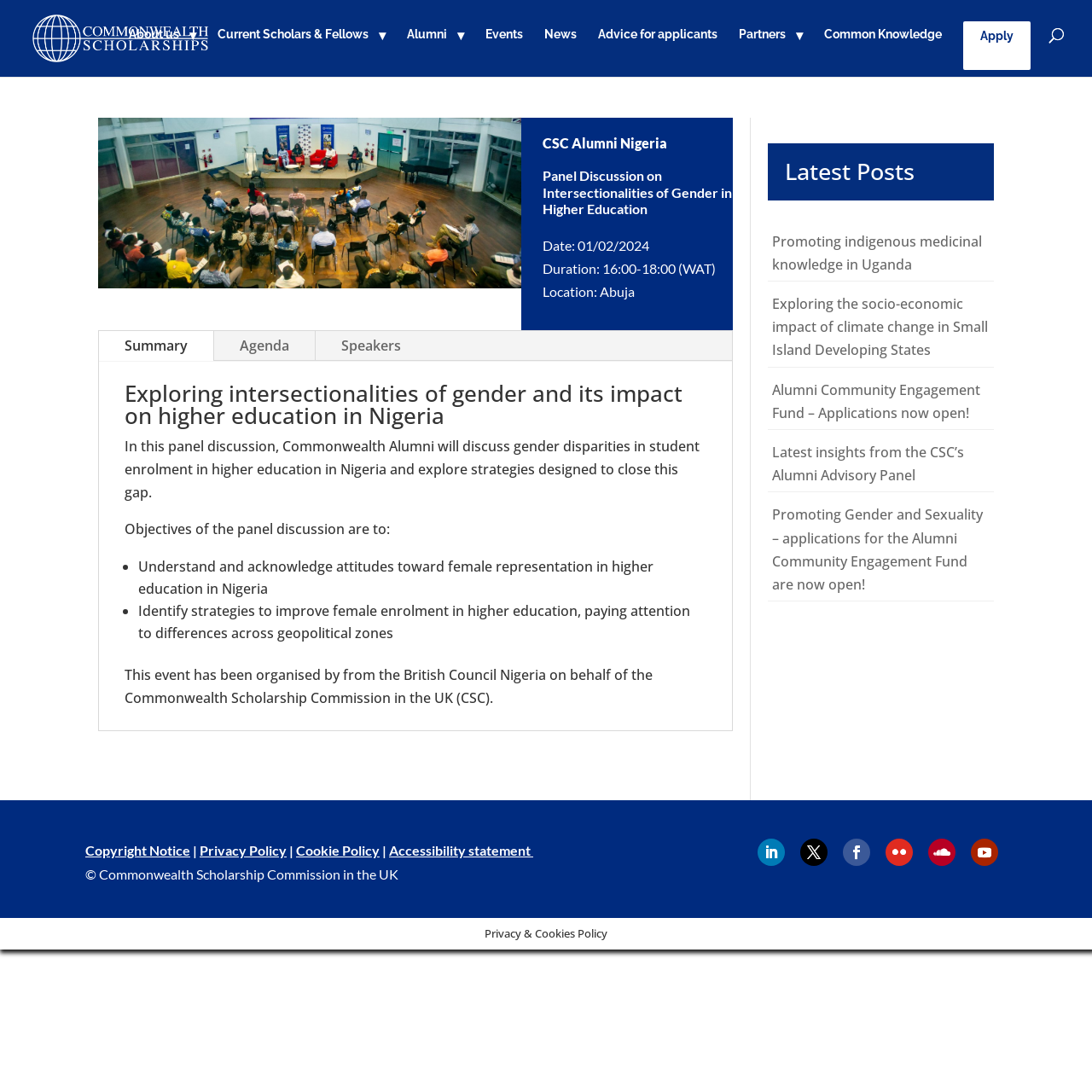Observe the image and answer the following question in detail: What is the objective of the panel discussion?

I determined this answer by reading the objectives of the panel discussion, which are listed on the webpage. One of the objectives is to 'Understand and acknowledge attitudes toward female representation in higher education in Nigeria', indicating that this is one of the main goals of the panel discussion.